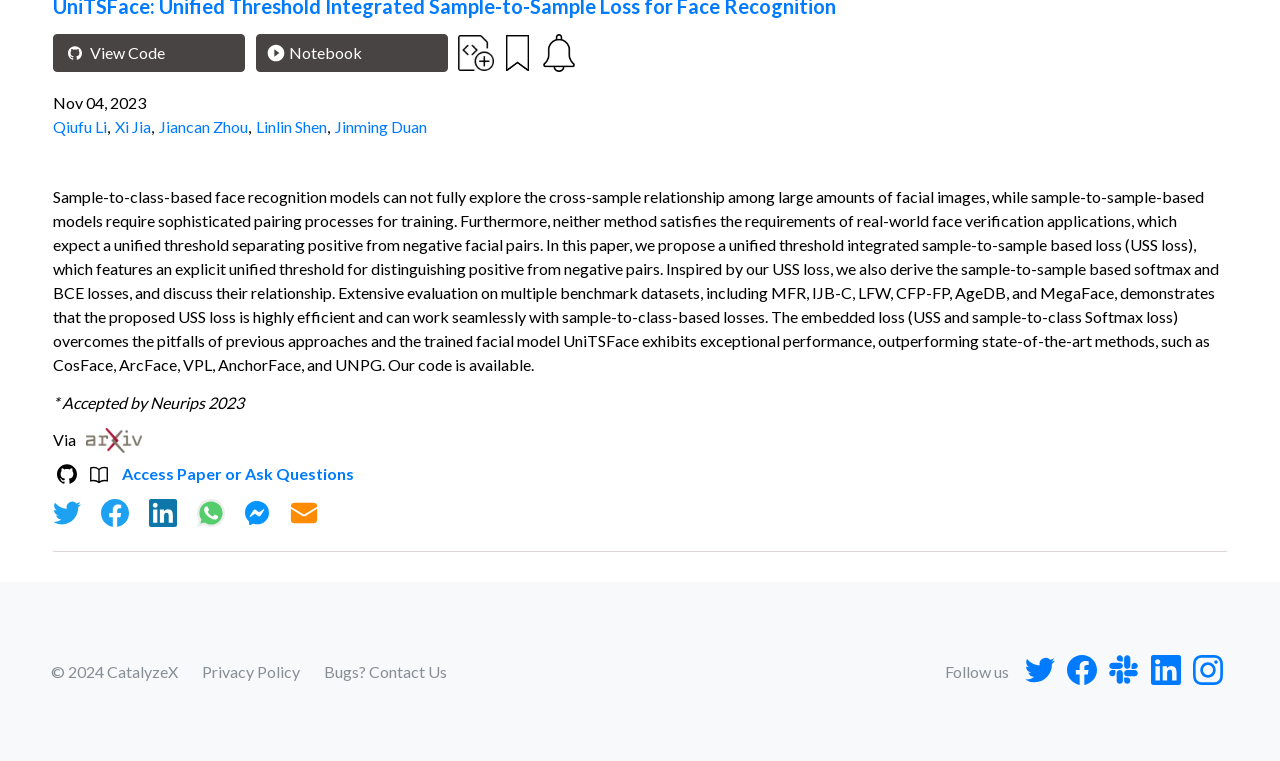Find the bounding box coordinates of the UI element according to this description: "Bugs? Contact Us".

[0.253, 0.87, 0.349, 0.895]